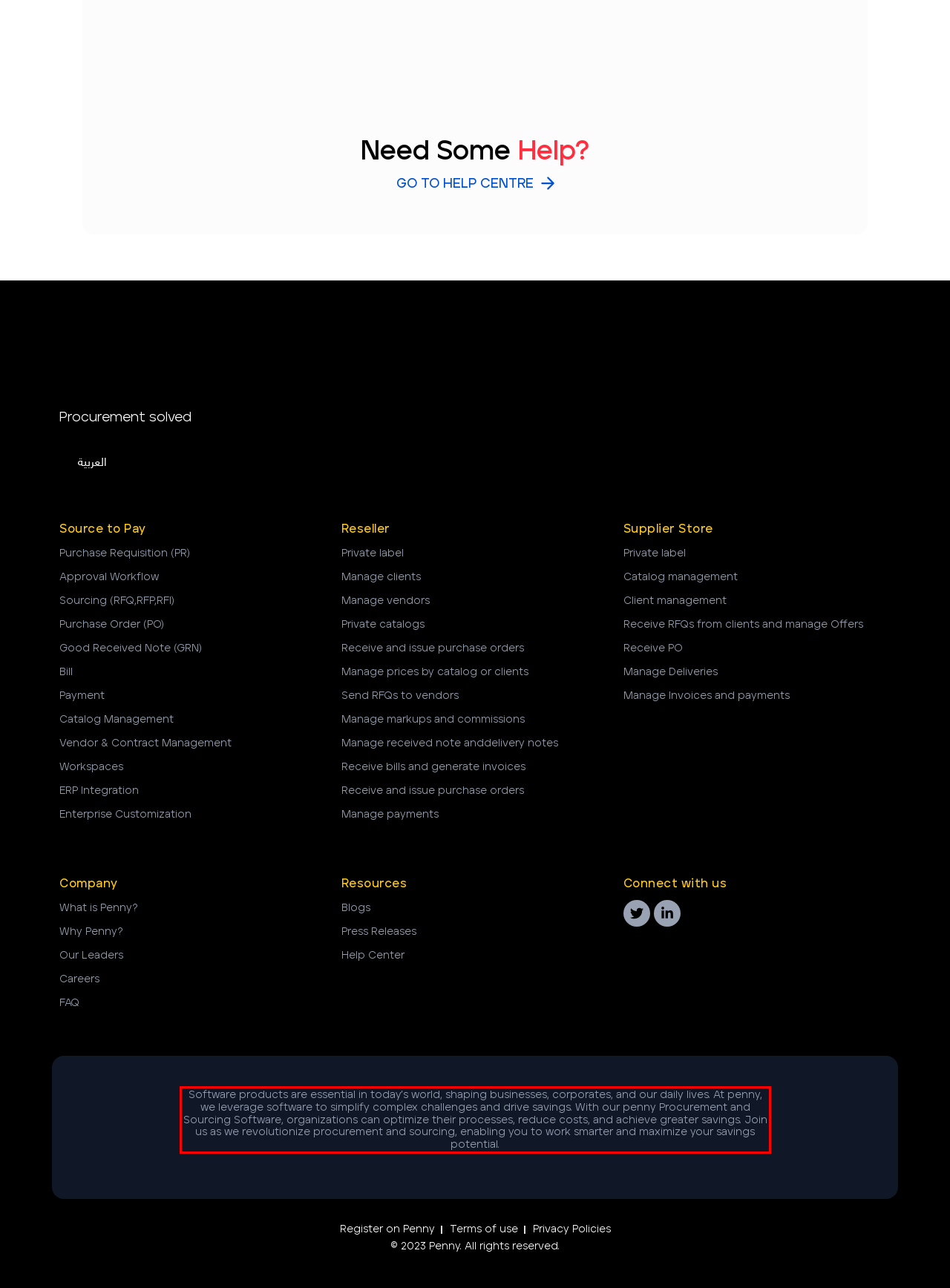Given a screenshot of a webpage, locate the red bounding box and extract the text it encloses.

Software products are essential in today’s world, shaping businesses, corporates, and our daily lives. At penny, we leverage software to simplify complex challenges and drive savings. With our penny Procurement and Sourcing Software, organizations can optimize their processes, reduce costs, and achieve greater savings. Join us as we revolutionize procurement and sourcing, enabling you to work smarter and maximize your savings potential.